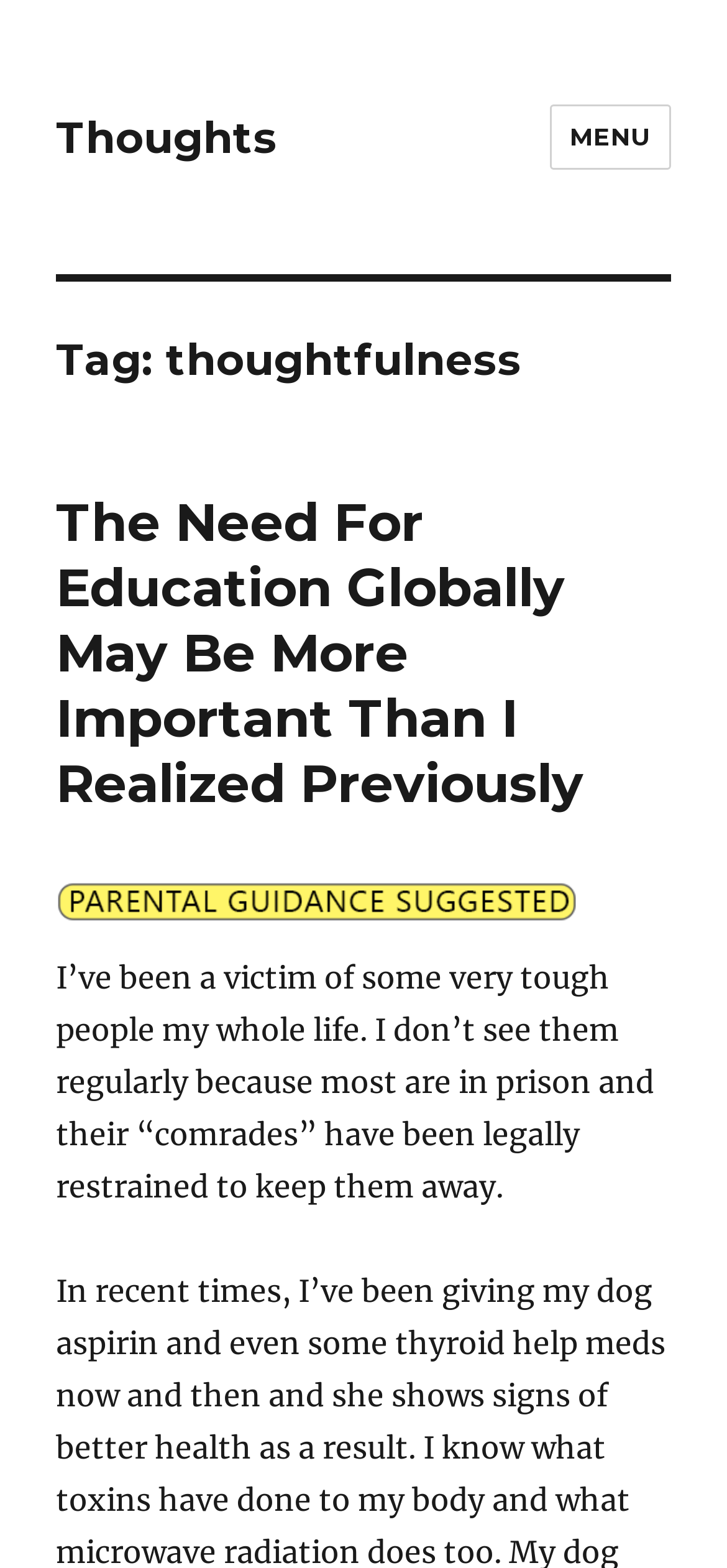What is the topic of the webpage?
Answer the question with a single word or phrase derived from the image.

thoughtfulness